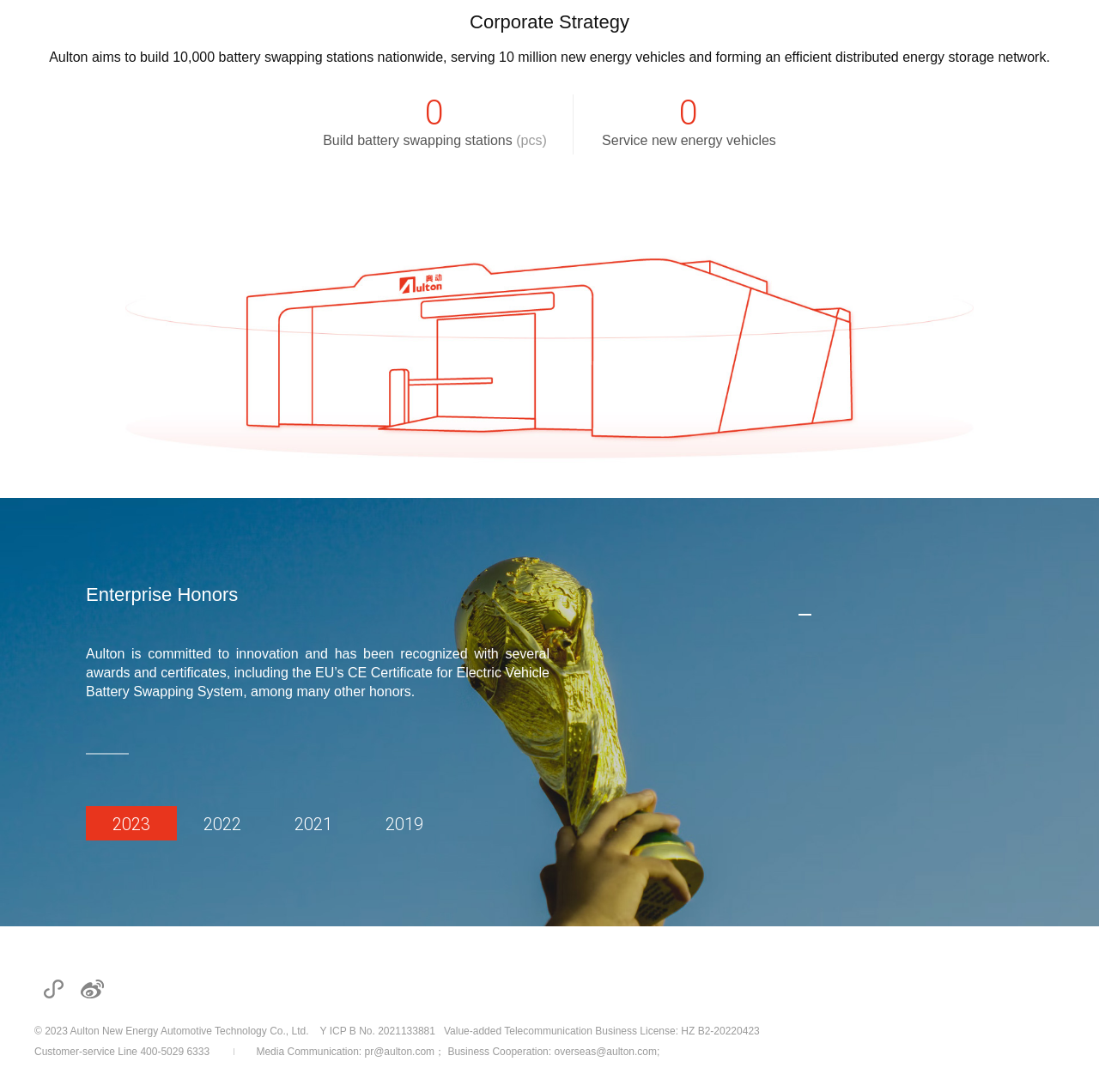Using the webpage screenshot, find the UI element described by HGV Nutrients. Provide the bounding box coordinates in the format (top-left x, top-left y, bottom-right x, bottom-right y), ensuring all values are floating point numbers between 0 and 1.

None